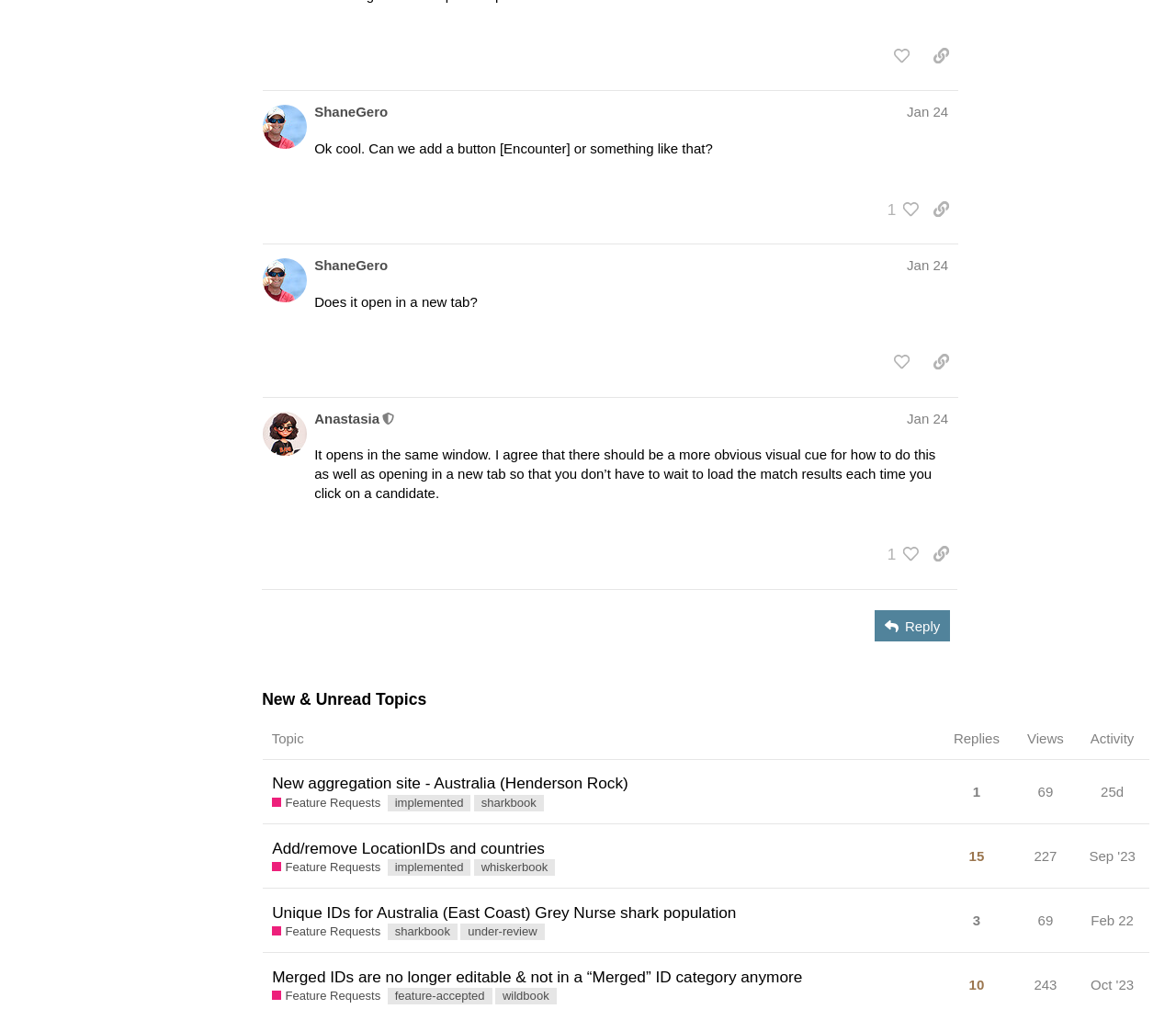Analyze the image and provide a detailed answer to the question: Who is the moderator on this forum?

I found a heading element with the text 'Anastasia This user is a moderator' which indicates that Anastasia is a moderator on this forum.